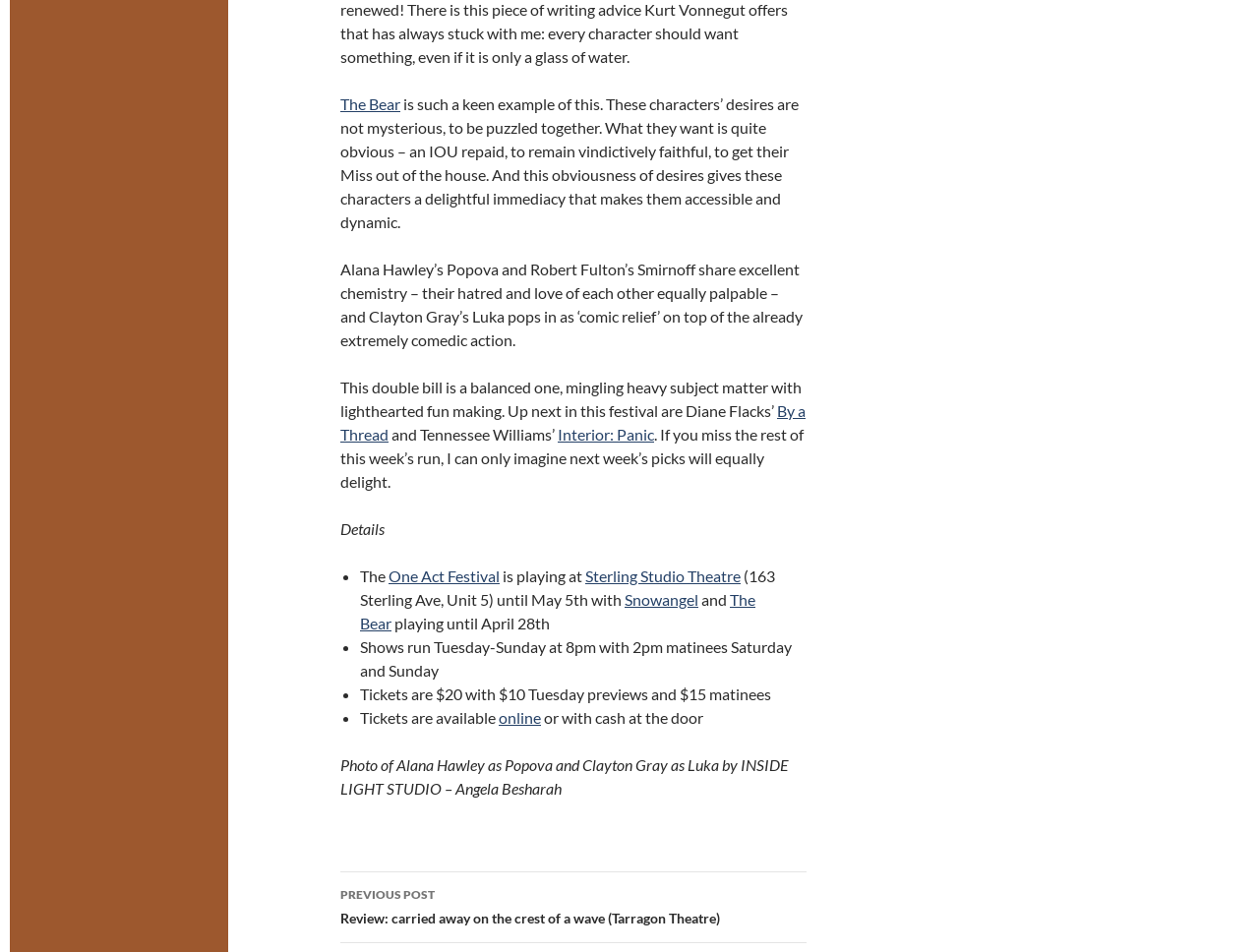Extract the bounding box coordinates for the described element: "By a Thread". The coordinates should be represented as four float numbers between 0 and 1: [left, top, right, bottom].

[0.27, 0.421, 0.64, 0.466]